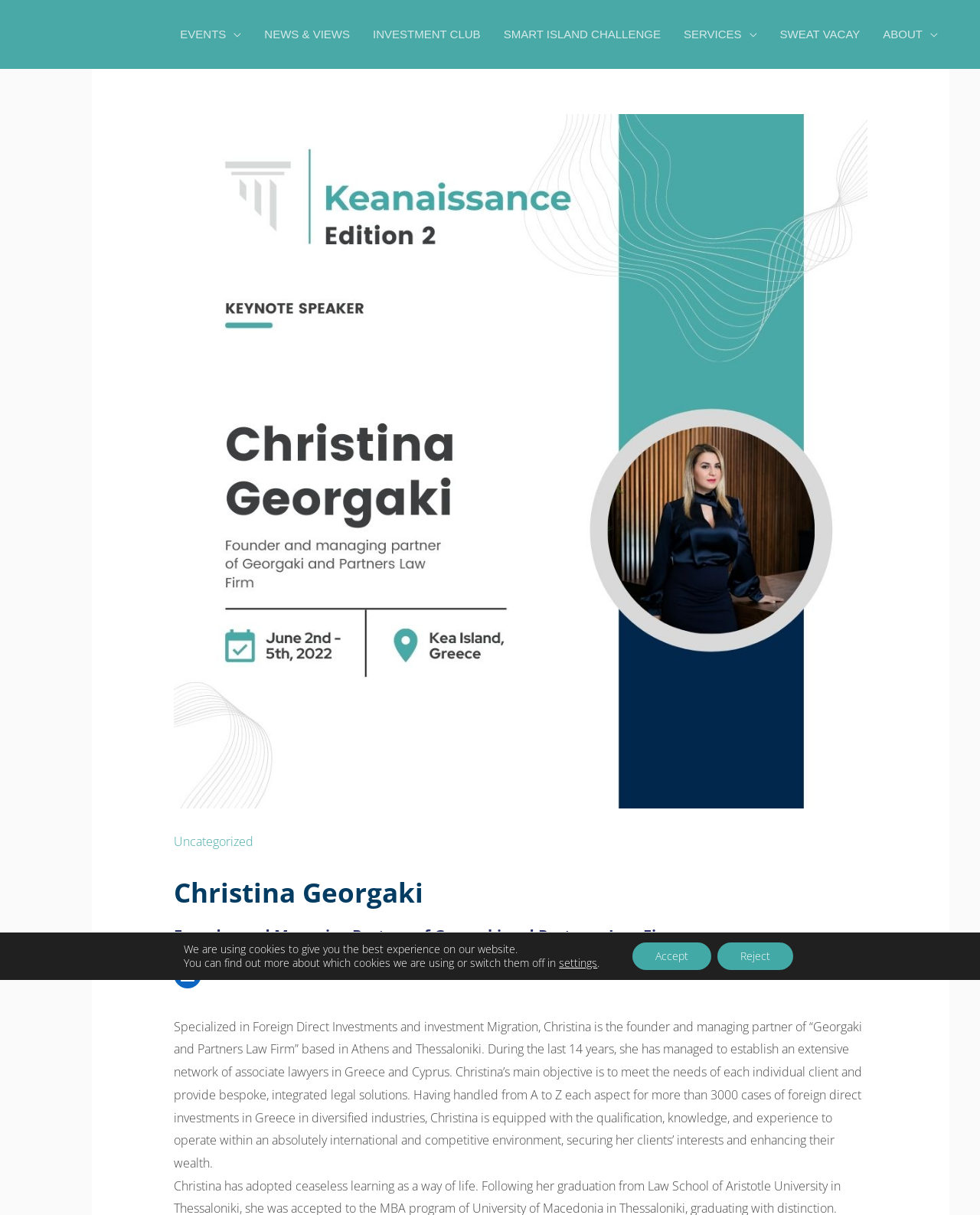Please identify the bounding box coordinates of where to click in order to follow the instruction: "Read more about EVENTS".

[0.184, 0.023, 0.231, 0.033]